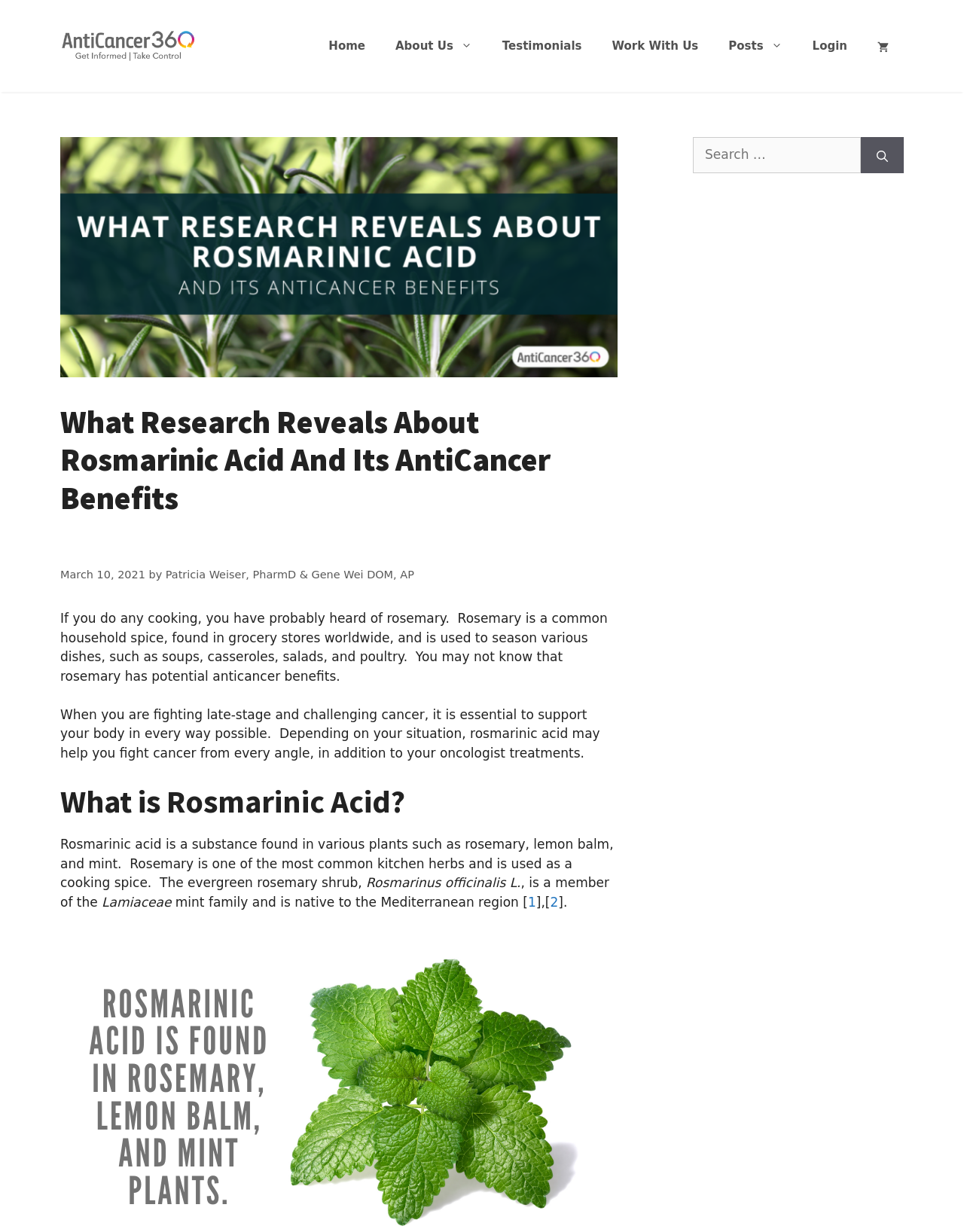What is the date of the article?
Kindly offer a detailed explanation using the data available in the image.

I determined the answer by looking at the time element, which contains the text 'March 10, 2021', indicating the date the article was published.